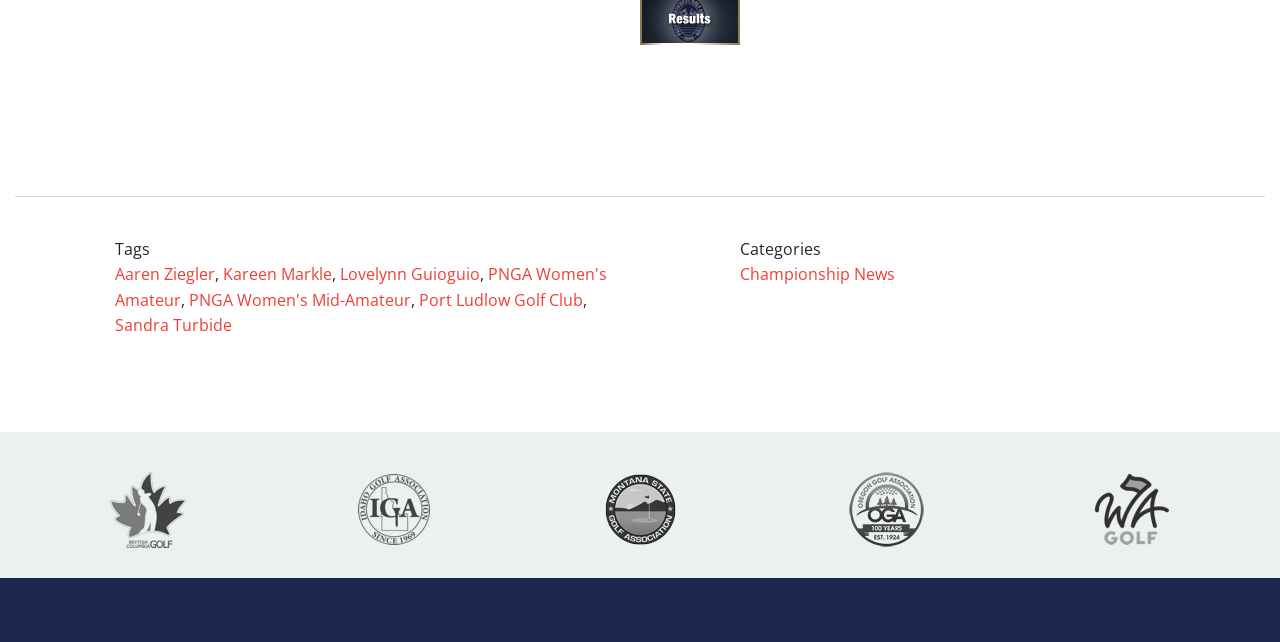Identify the bounding box of the UI component described as: "Port Ludlow Golf Club".

[0.327, 0.45, 0.455, 0.484]